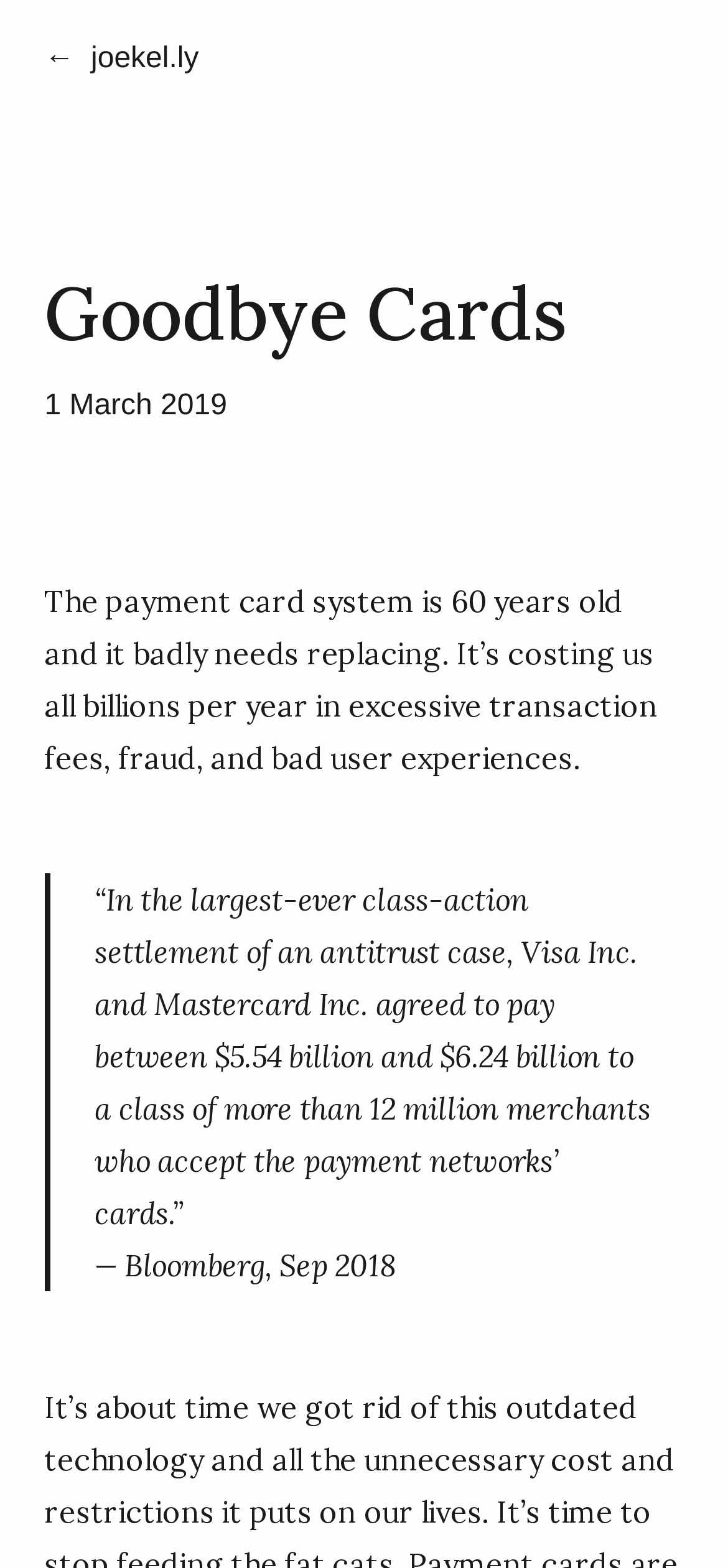Please provide a comprehensive answer to the question based on the screenshot: What is the age of the payment card system?

The answer can be found in the StaticText element with the text 'The payment card system is 60 years old and it badly needs replacing.'